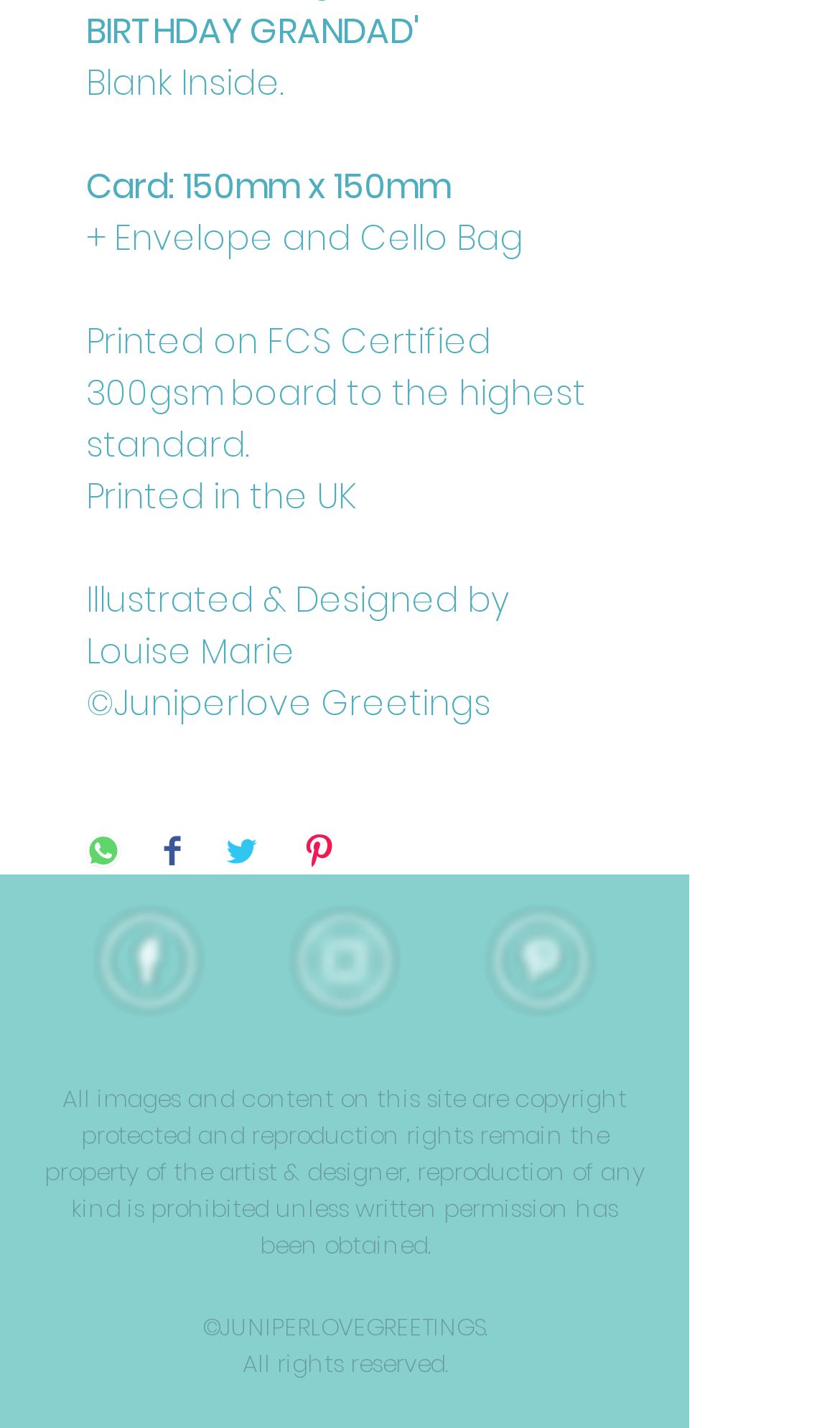From the given element description: "Staff", find the bounding box for the UI element. Provide the coordinates as four float numbers between 0 and 1, in the order [left, top, right, bottom].

None